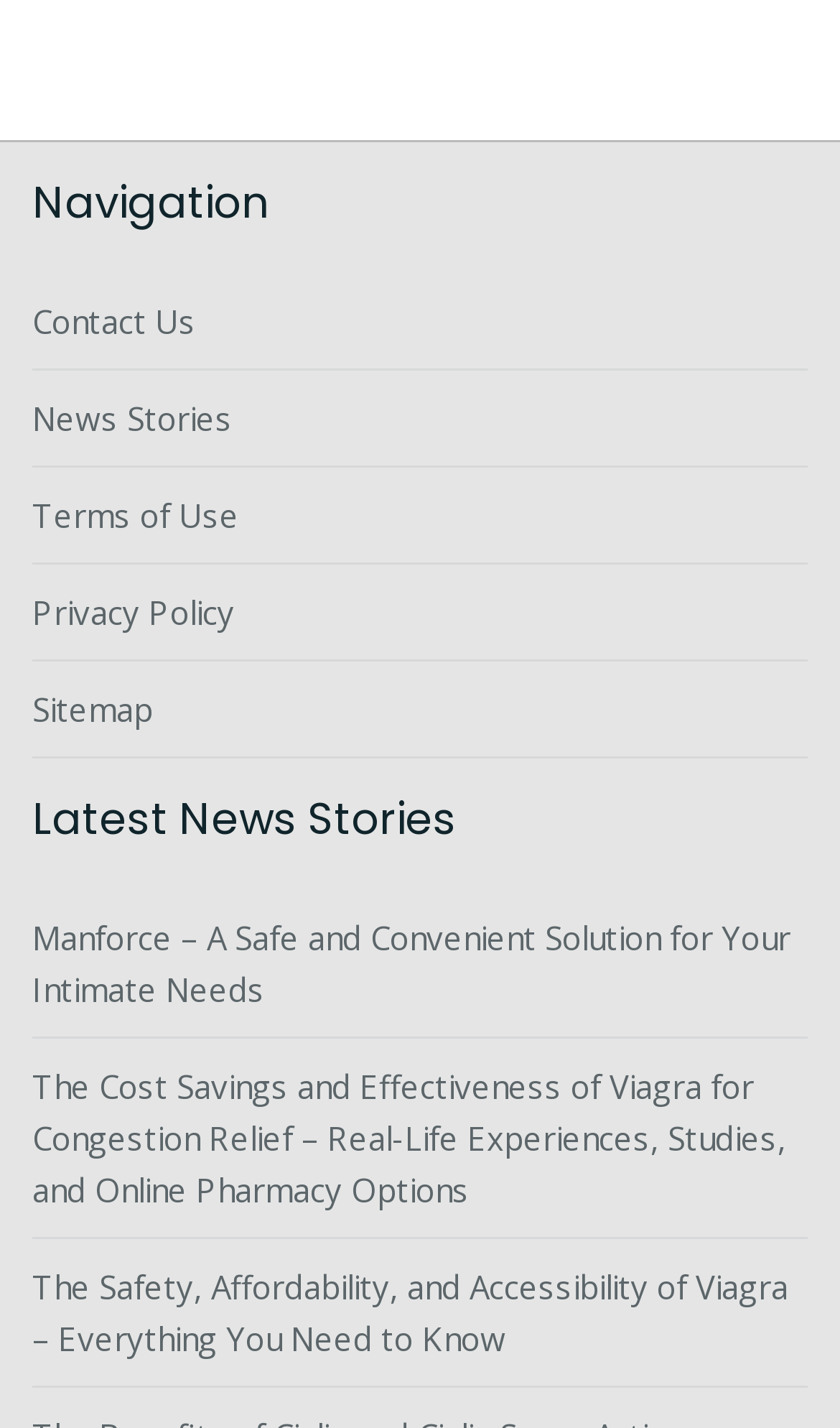Please mark the clickable region by giving the bounding box coordinates needed to complete this instruction: "check privacy policy".

[0.038, 0.414, 0.279, 0.444]